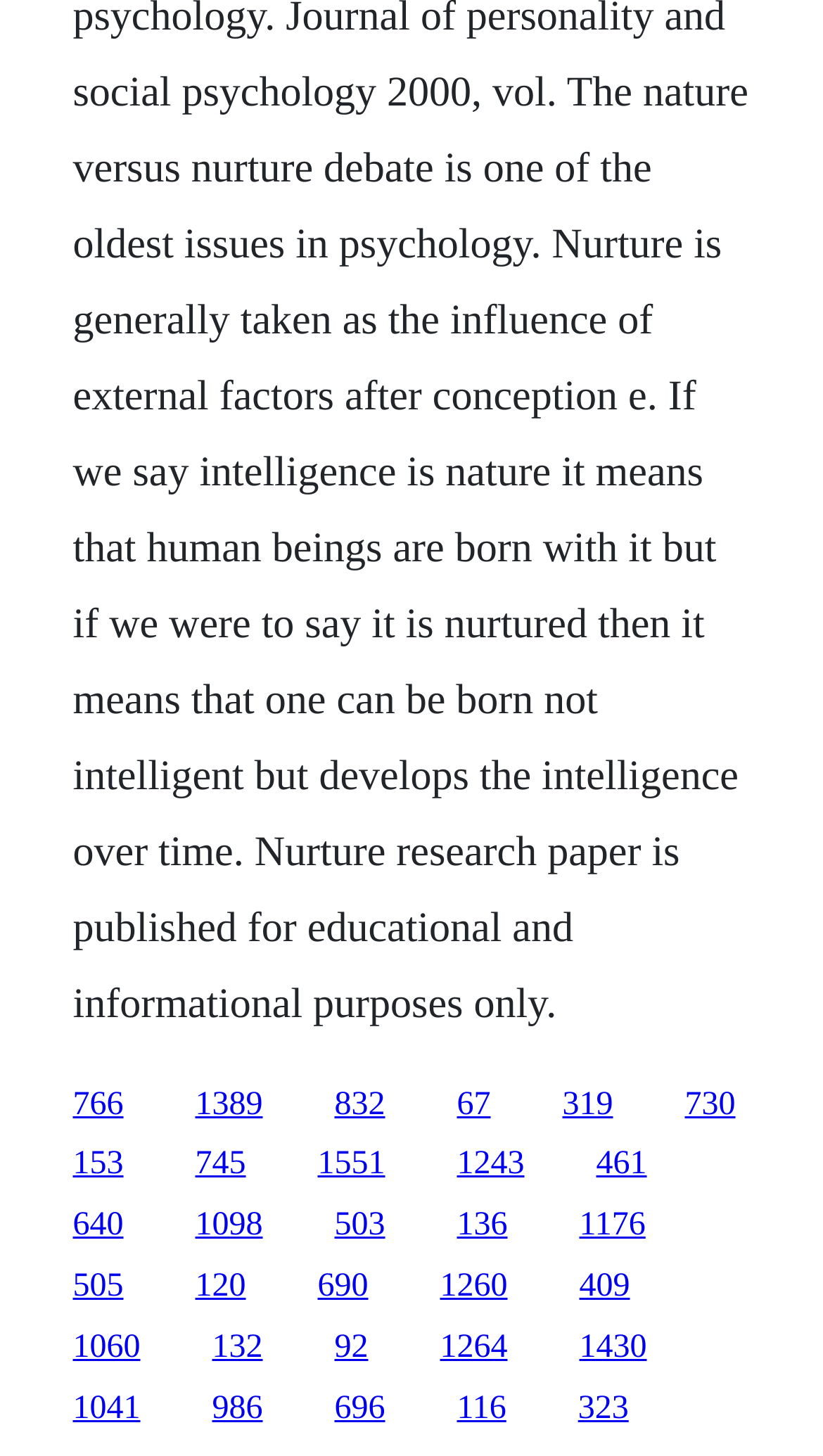Is there a link with a y1 coordinate greater than 0.9?
Look at the image and answer the question with a single word or phrase.

Yes